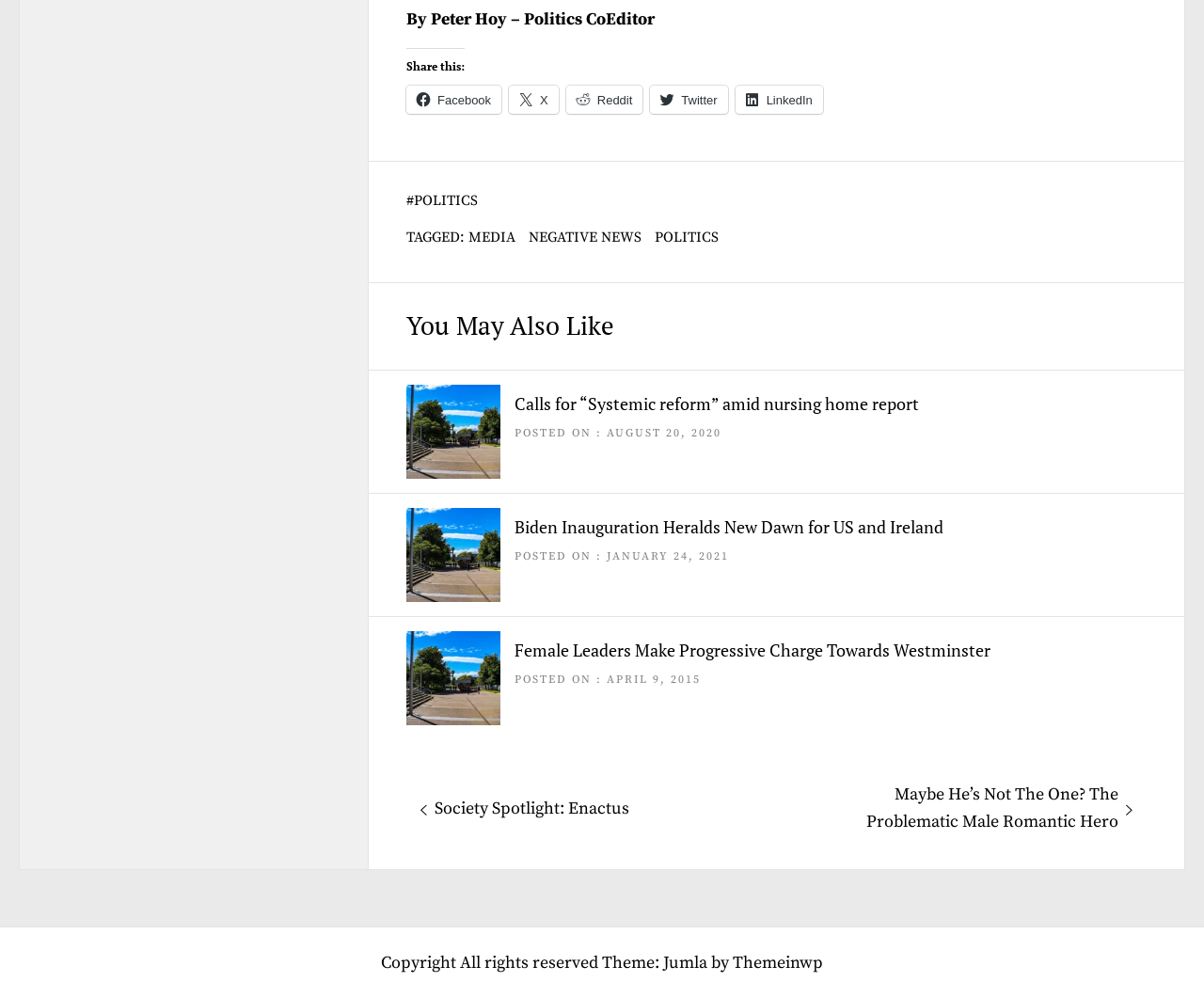What is the author of the article?
Look at the image and respond with a one-word or short phrase answer.

Peter Hoy